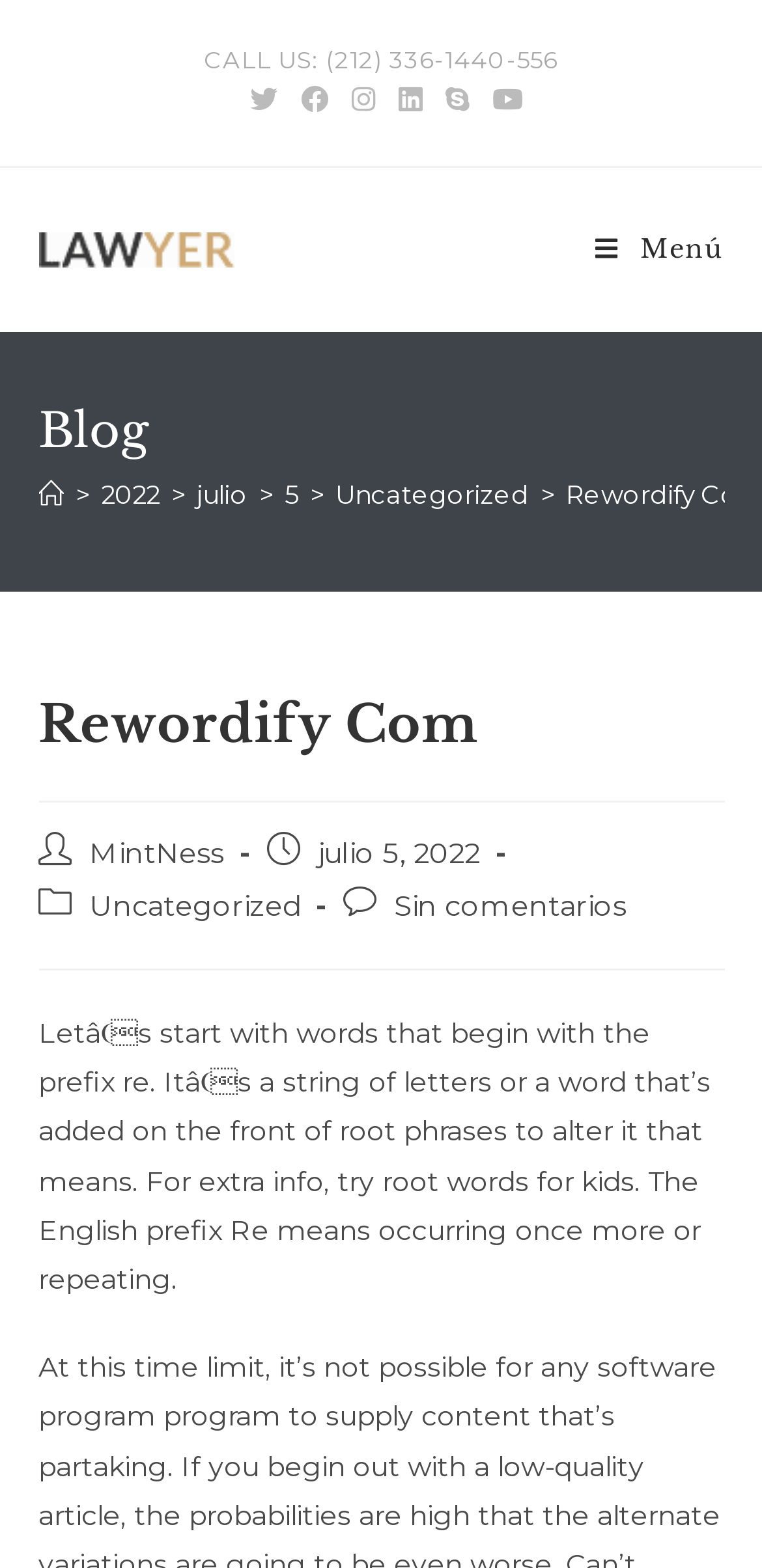Identify the bounding box coordinates of the region that should be clicked to execute the following instruction: "Open Twitter".

[0.313, 0.052, 0.379, 0.074]